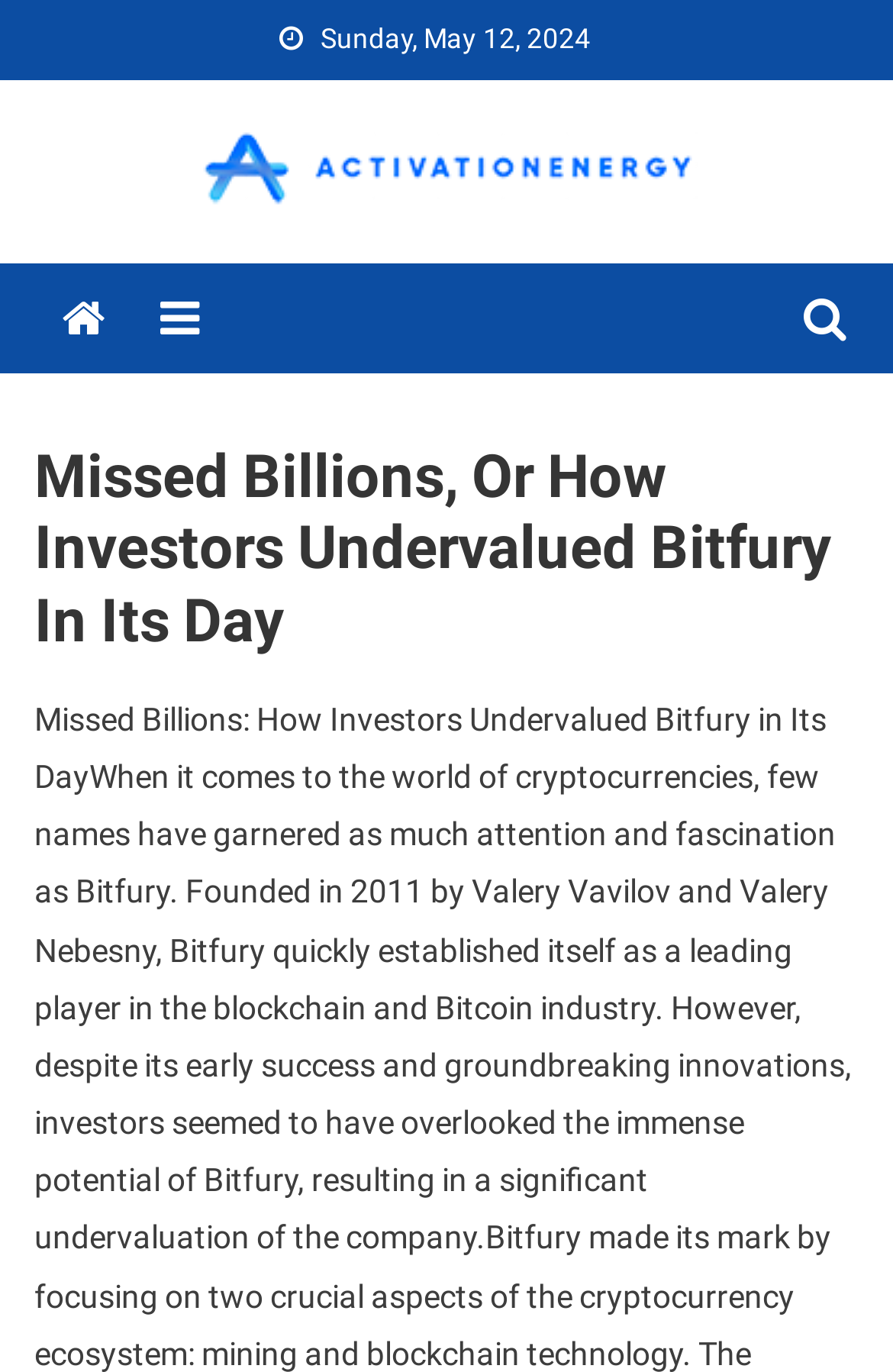Identify and provide the title of the webpage.

Missed Billions, Or How Investors Undervalued Bitfury In Its Day